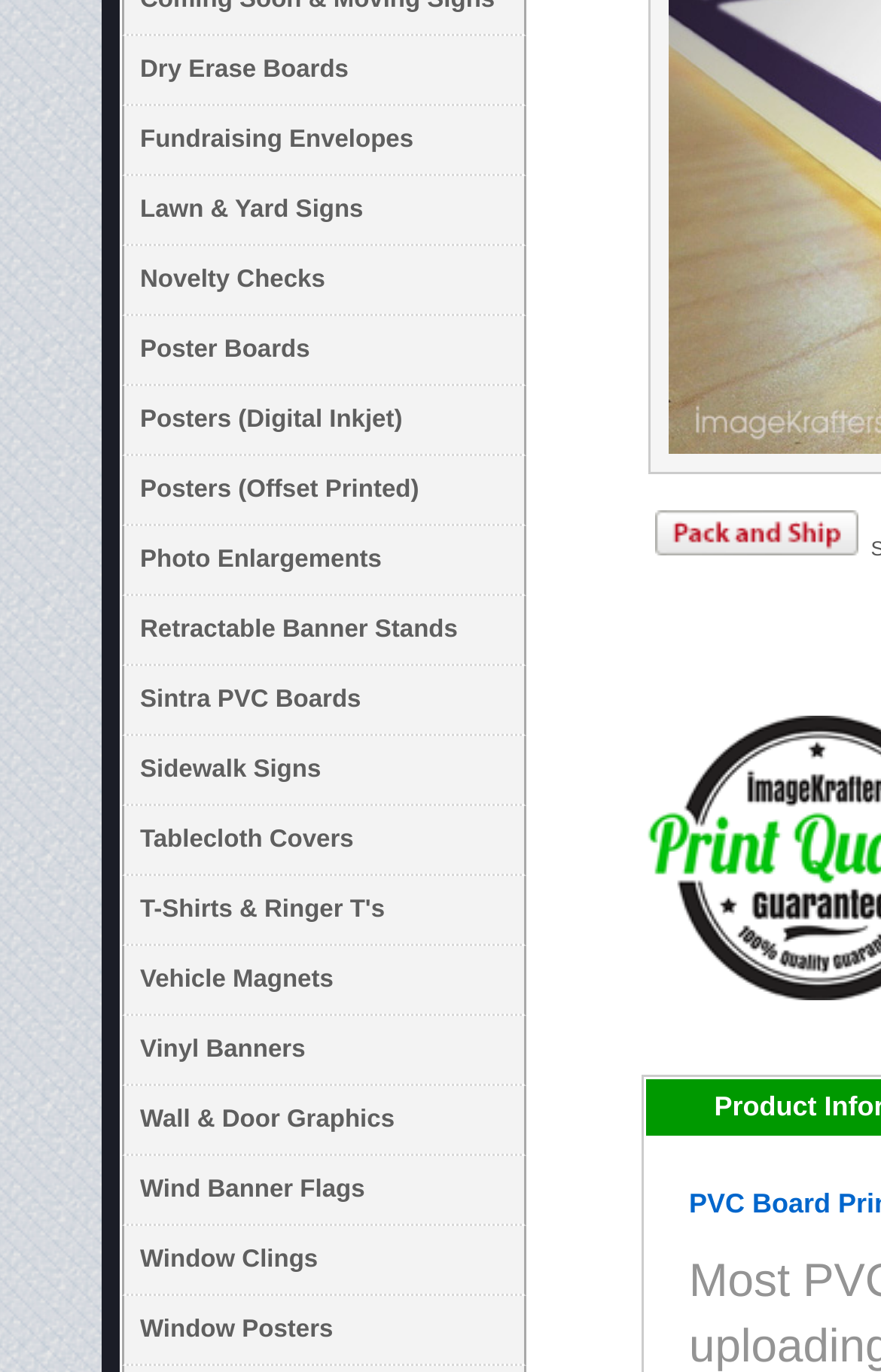Given the webpage screenshot and the description, determine the bounding box coordinates (top-left x, top-left y, bottom-right x, bottom-right y) that define the location of the UI element matching this description: alt="GMA Architecture"

None